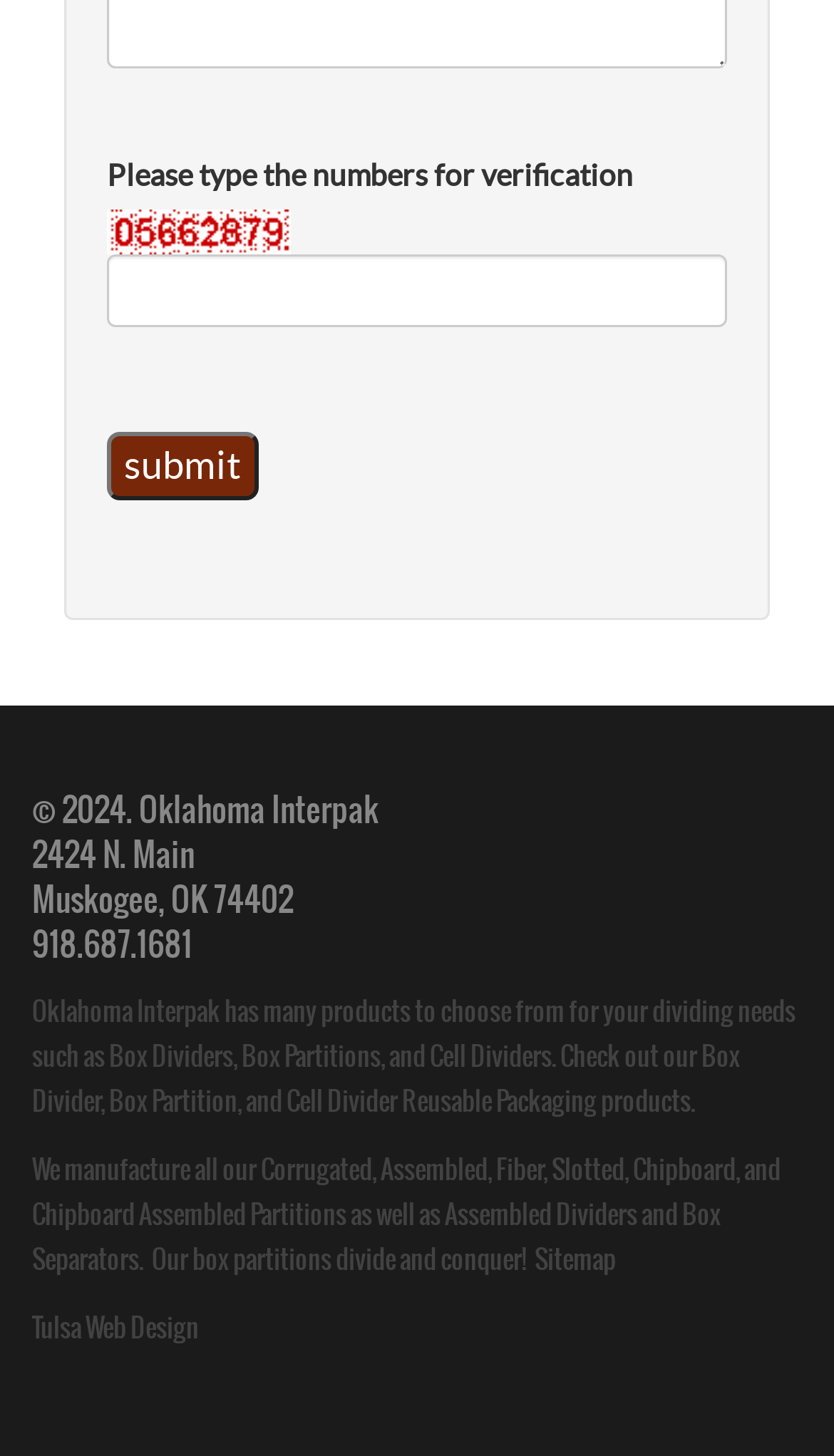Locate the coordinates of the bounding box for the clickable region that fulfills this instruction: "Enter verification numbers".

[0.128, 0.175, 0.872, 0.225]